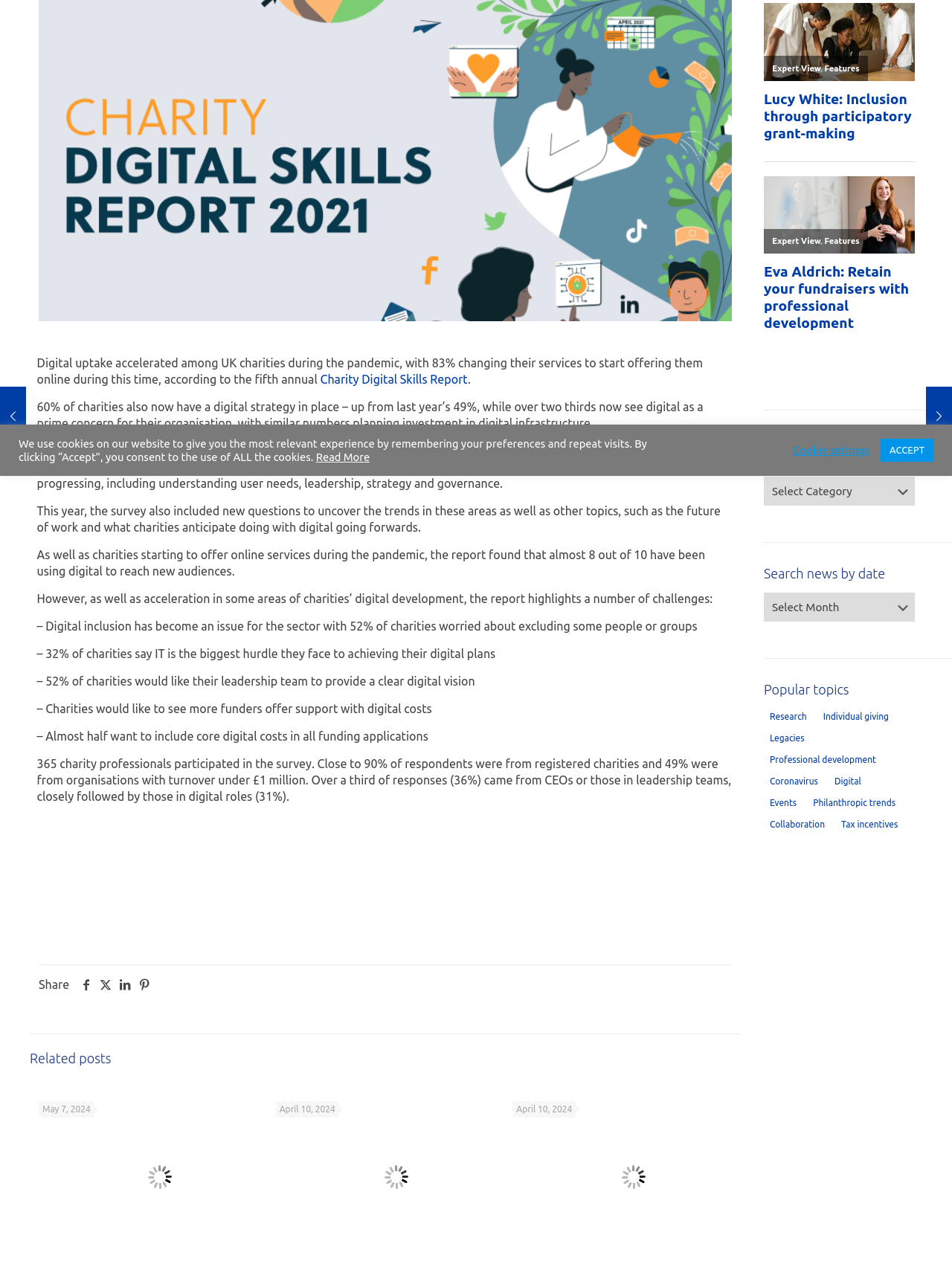Determine the bounding box coordinates for the HTML element described here: "meeting".

None